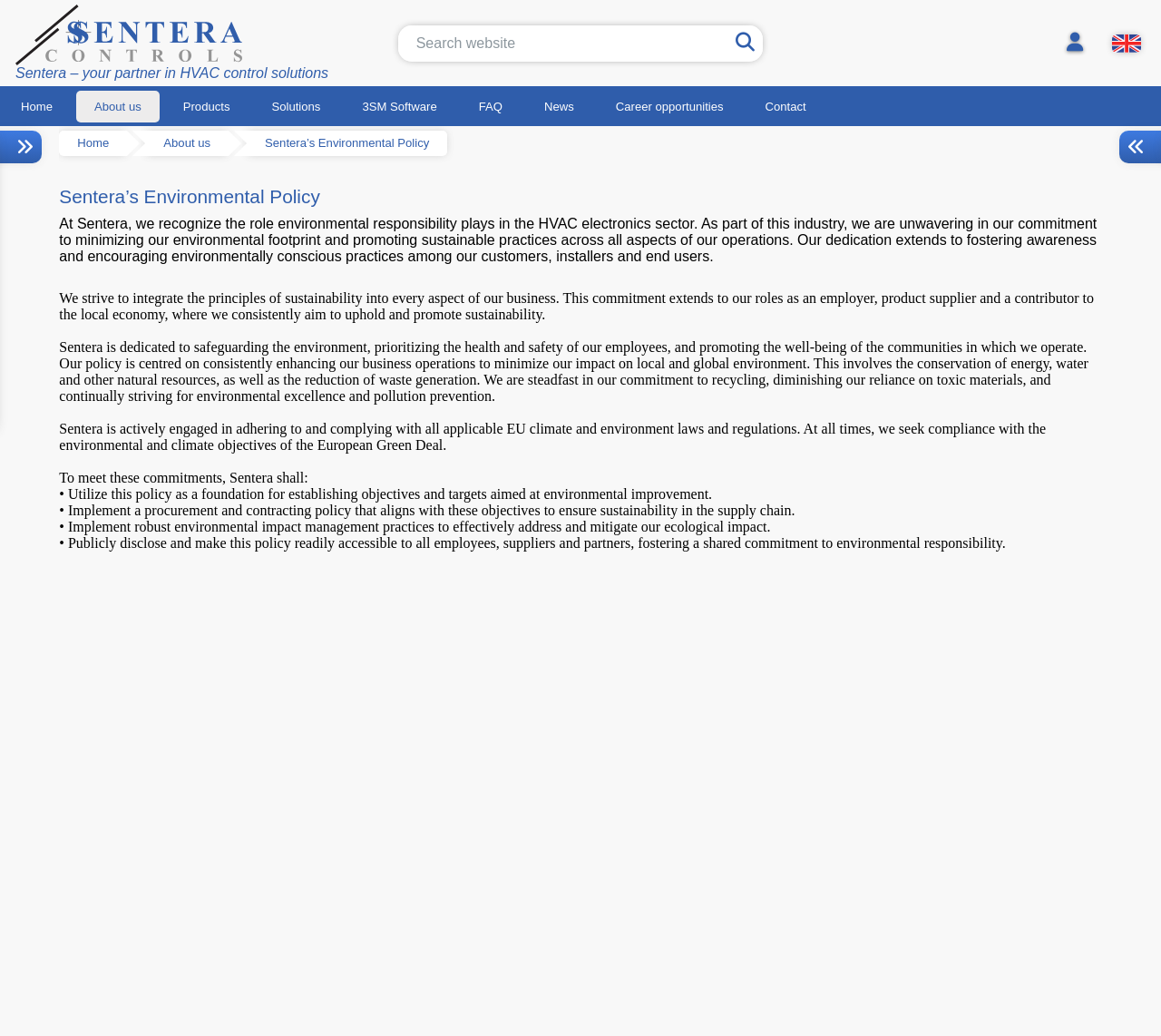Give a one-word or short-phrase answer to the following question: 
What is the company's goal for its supply chain?

Sustainable procurement